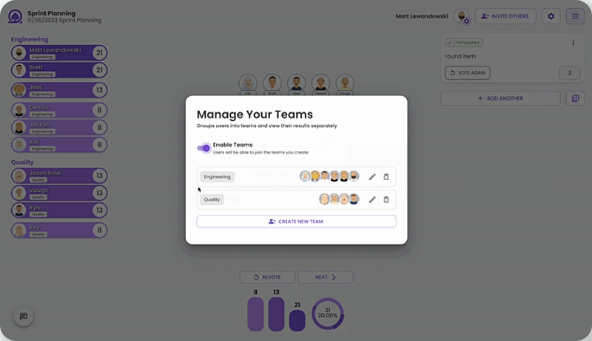Elaborate on the details you observe in the image.

The image depicts a user interface for managing teams within a sprint planning application. A modal titled "Manage Your Teams" is prominently displayed, allowing the user to enable team functionality. It features options for creating and managing teams, specifically highlighting two teams: "Engineering" and "Quality." Each team is represented with a list of members, shown alongside icons indicative of their participation. Below the team names, there is a button labeled "CREATE NEW TEAM," inviting users to expand their team configurations. The UI is designed with a clean layout that facilitates ease of navigation and interaction, essential for enhancing collaborative planning in agile methodologies. In the background, there are elements that indicate ongoing tasks or participants, contributing to a comprehensive sprint planning experience. The overall color scheme is light and inviting, supporting an engaging user experience.